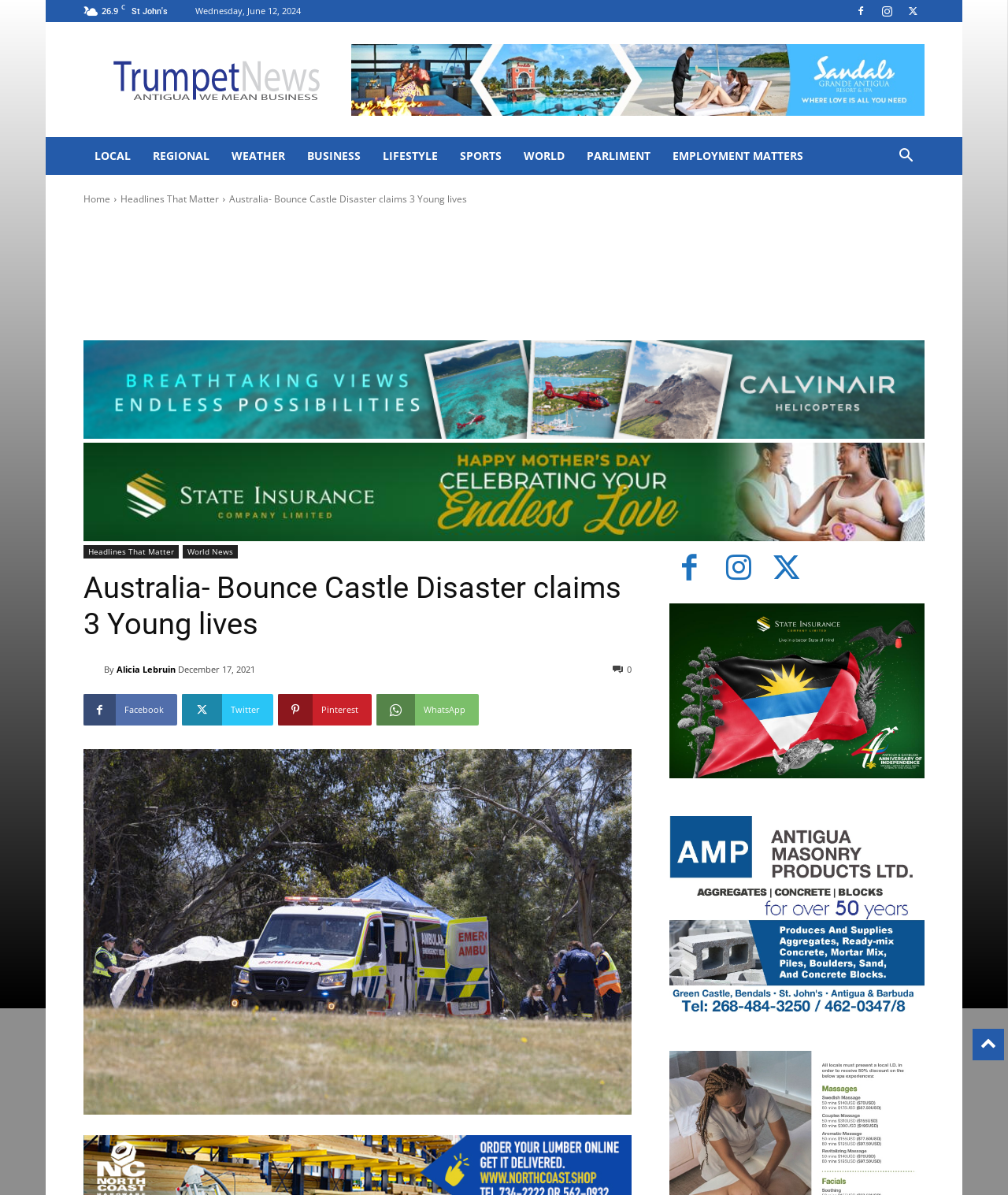Describe all the significant parts and information present on the webpage.

This webpage appears to be a news article about a tragic incident in Tasmania, Australia, where a bounce castle disaster claimed the lives of three young children. 

At the top of the page, there is a temperature reading of 26.9°C and a letter "C" indicating the unit of measurement. Next to it is the date, Wednesday, June 12, 2024. 

On the top-right corner, there are three social media icons, followed by a search button. Below the search button, there are several navigation links, including "LOCAL", "REGIONAL", "WEATHER", "BUSINESS", "LIFESTYLE", "SPORTS", "WORLD", "PARLIMENT", and "EMPLOYMENT MATTERS". 

The main article is divided into two sections. The top section has a large image that spans across the page, with a headline "Australia- Bounce Castle Disaster claims 3 Young lives" above it. Below the headline is the author's name, "Alicia Lebruin", accompanied by a small image. The publication date, December 17, 2021, is also displayed. 

The second section of the article appears to be the main content, but its text is not provided in the accessibility tree. However, there are several social media links at the bottom of the page, allowing users to share the article on Facebook, Twitter, Pinterest, and WhatsApp.